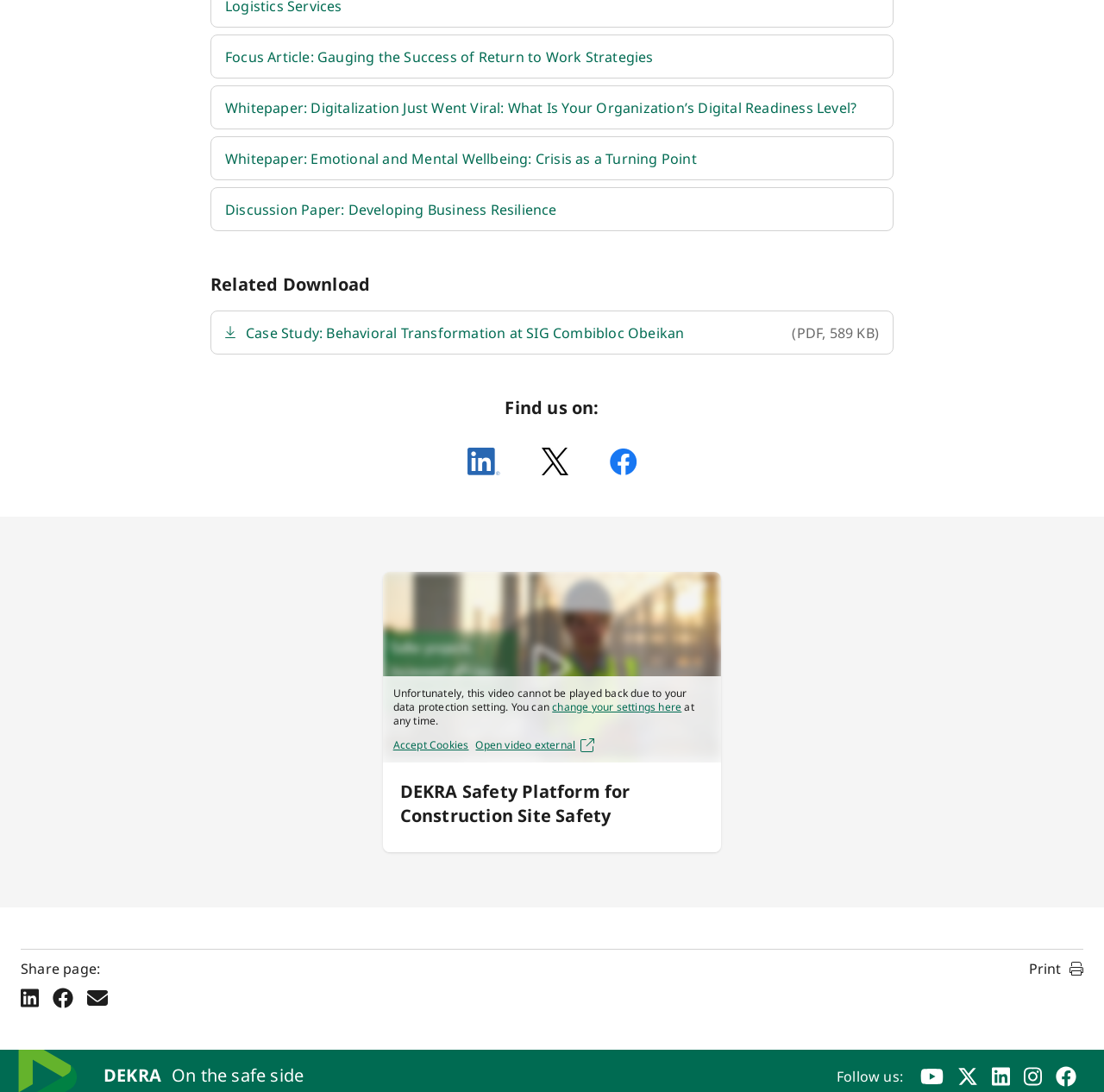Can you find the bounding box coordinates for the element that needs to be clicked to execute this instruction: "Watch the DEKRA Safety Platform for Construction Site Safety video"? The coordinates should be given as four float numbers between 0 and 1, i.e., [left, top, right, bottom].

[0.347, 0.524, 0.653, 0.698]